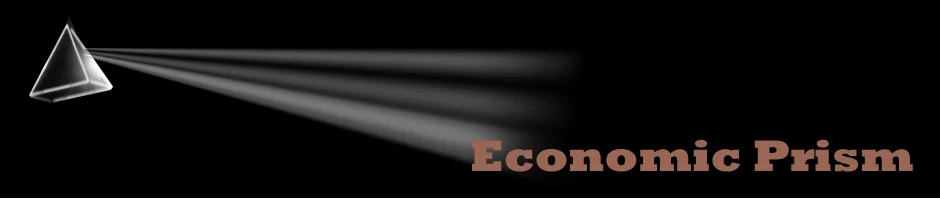Provide a comprehensive description of the image.

The image features a sleek, stylized prism positioned on a dark background, emanating beams of light that symbolize clarity and insight. Next to the prism, the words "Economic Prism" are prominently displayed in a bold, earthy tone, suggesting a focus on independent ideas related to economics, financial markets, and investing. This visual metaphor emphasizes the publication's aim to provide a transparent and nuanced perspective on economic issues, viewed through the lens of free market principles, limited government, and individual liberty. The overall design evokes a sense of depth and intellectual exploration within the realm of economic discourse.